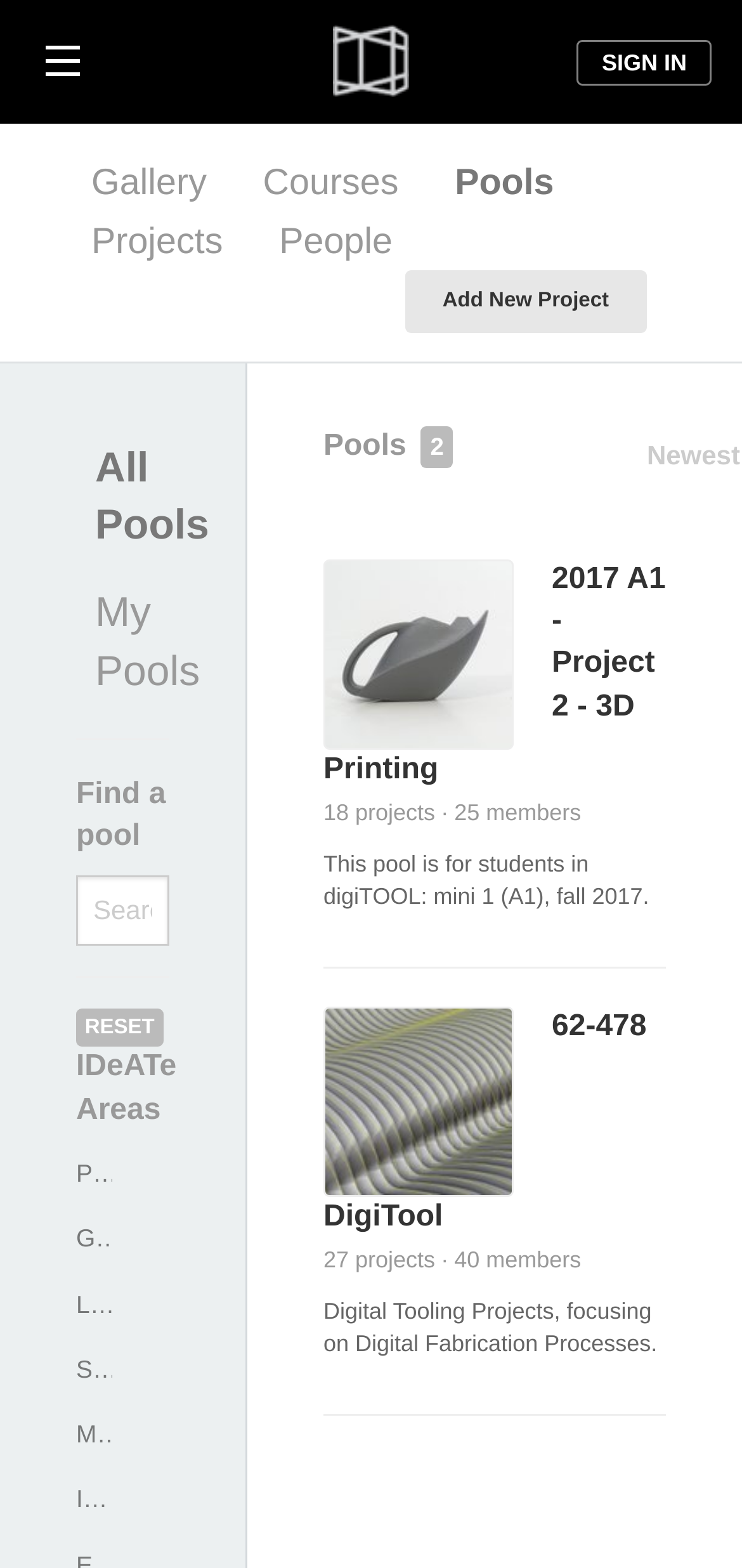Determine the bounding box coordinates of the region that needs to be clicked to achieve the task: "Sign in".

[0.778, 0.025, 0.959, 0.055]